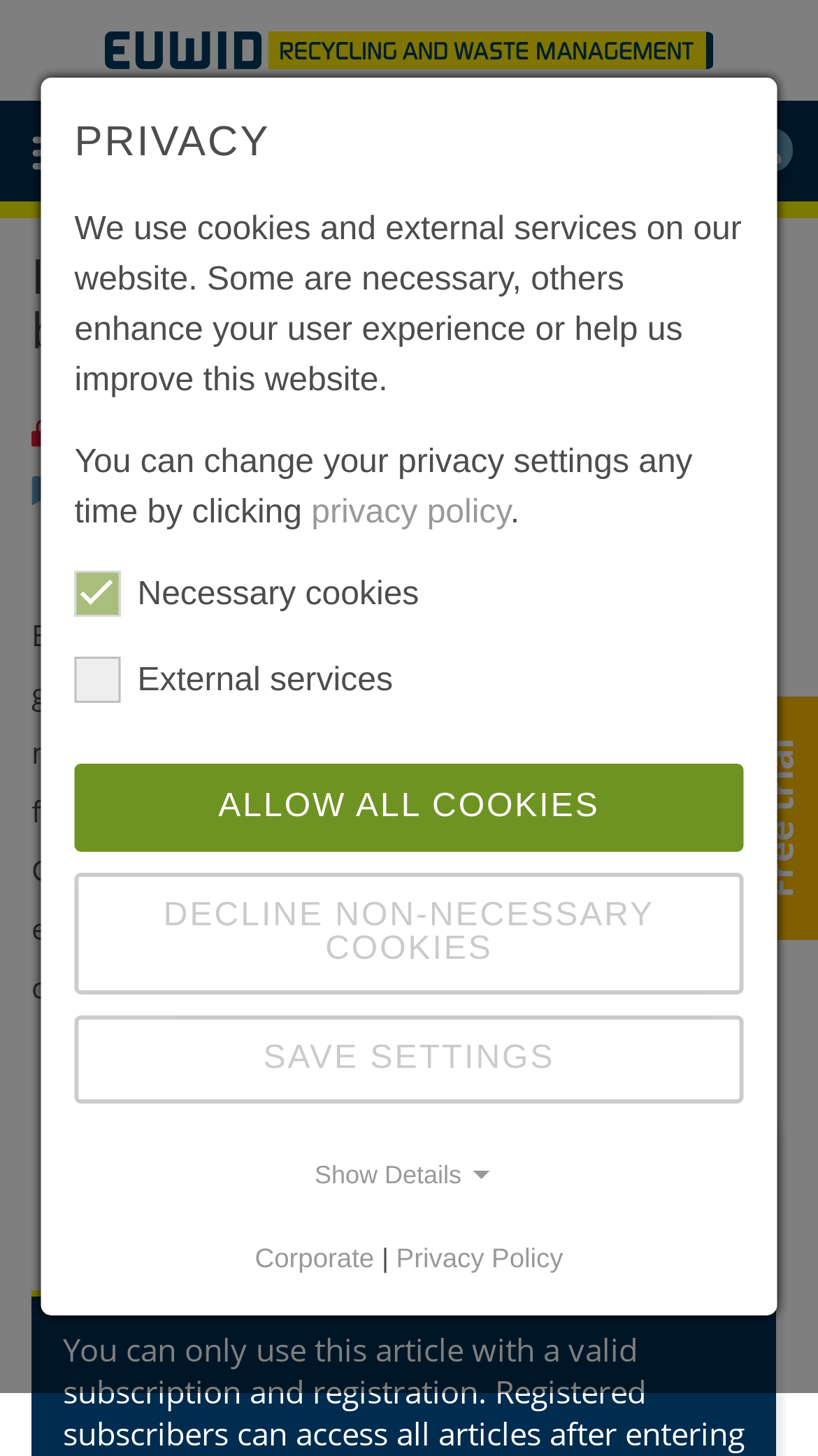Extract the bounding box coordinates of the UI element described: "Corporate". Provide the coordinates in the format [left, top, right, bottom] with values ranging from 0 to 1.

[0.312, 0.853, 0.457, 0.875]